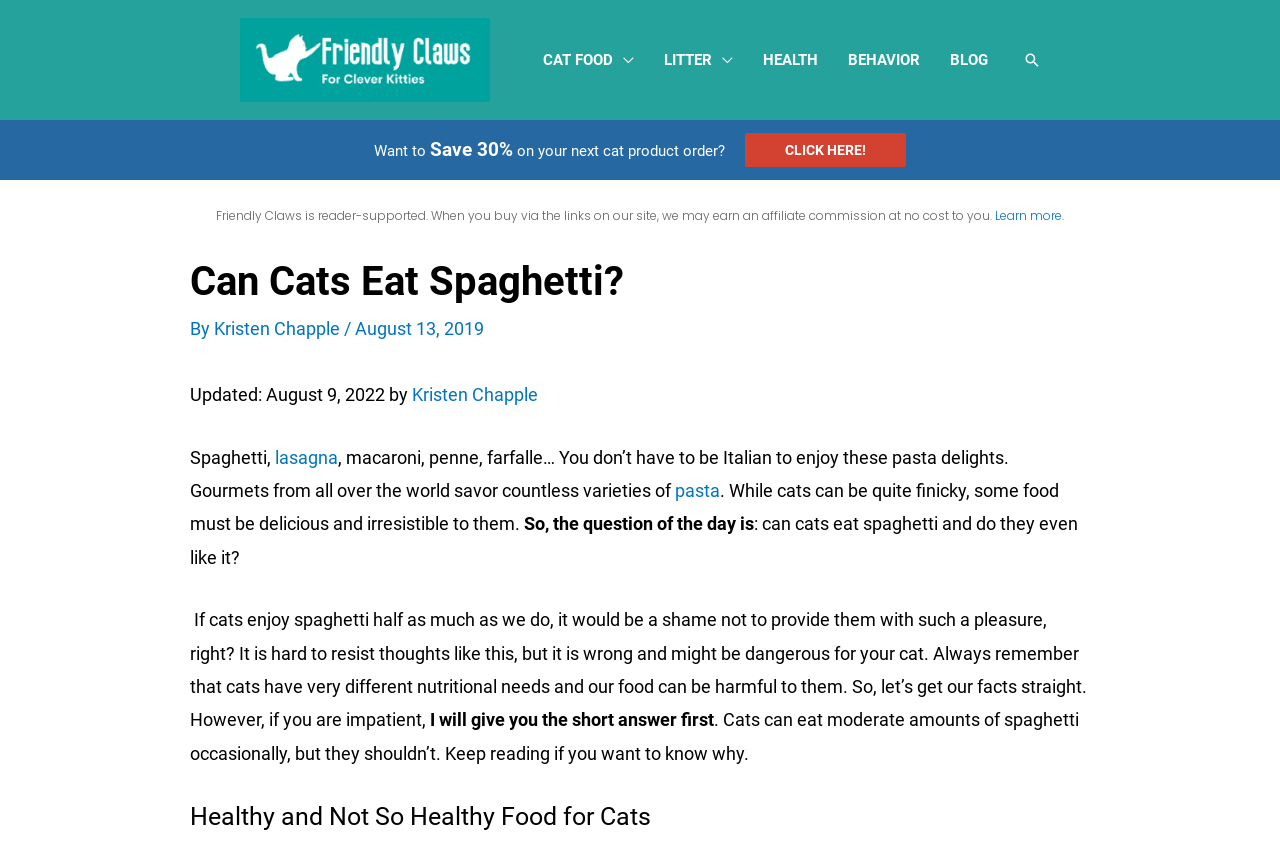Predict the bounding box of the UI element based on this description: "parent_node: CAT FOOD aria-label="Menu Toggle"".

[0.479, 0.041, 0.495, 0.099]